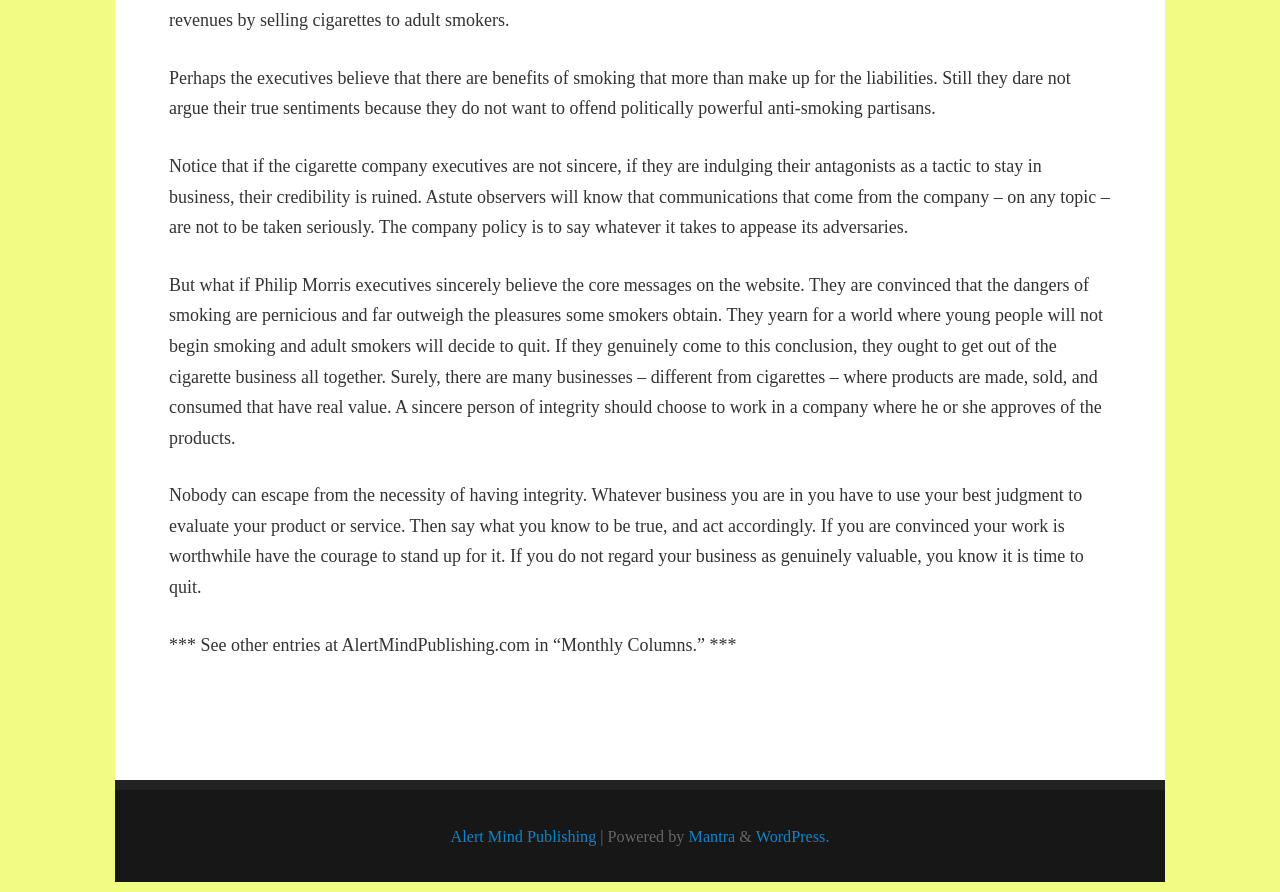Answer with a single word or phrase: 
What is the author's tone towards the cigarette company?

Critical